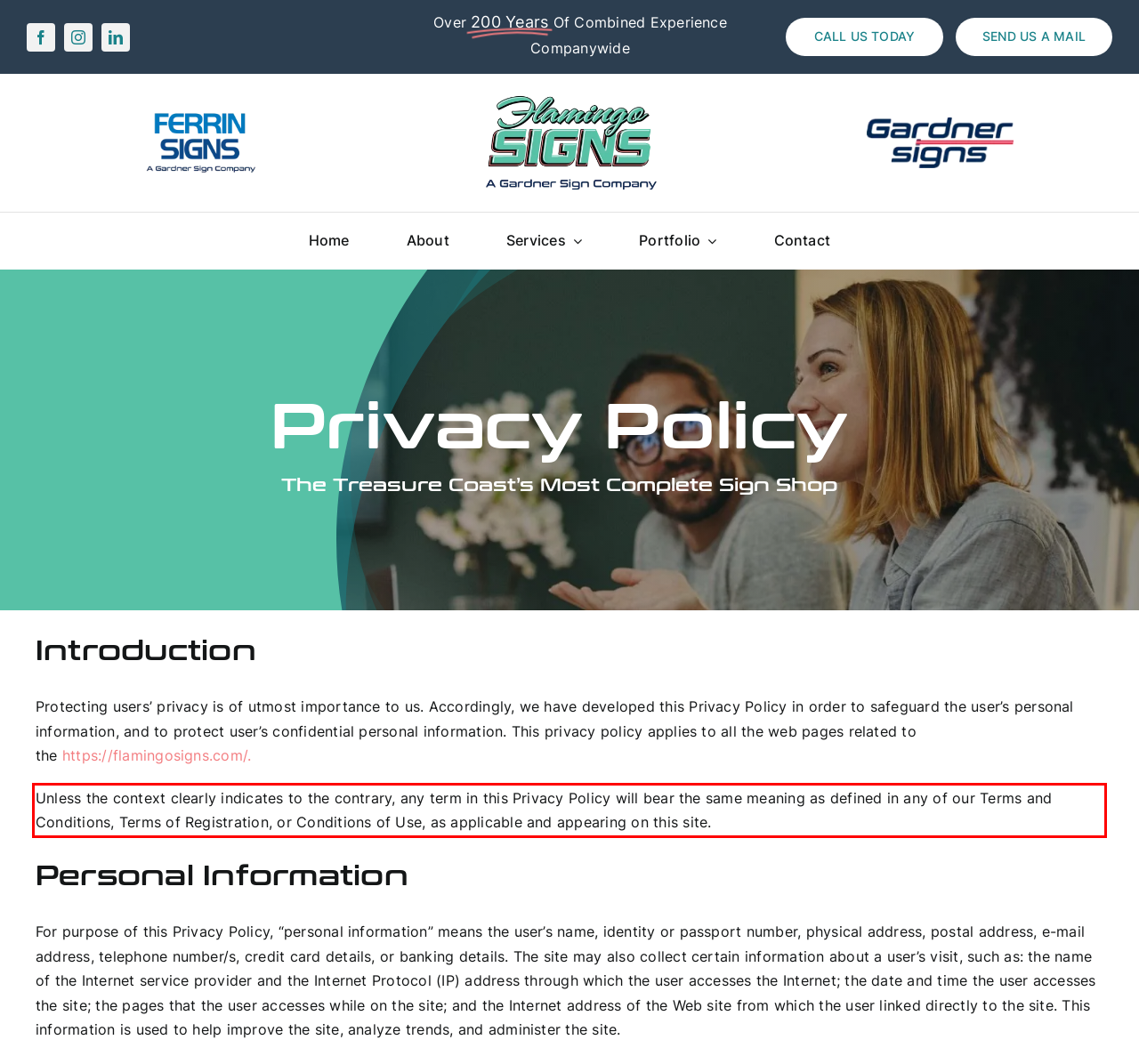Given the screenshot of a webpage, identify the red rectangle bounding box and recognize the text content inside it, generating the extracted text.

Unless the context clearly indicates to the contrary, any term in this Privacy Policy will bear the same meaning as defined in any of our Terms and Conditions, Terms of Registration, or Conditions of Use, as applicable and appearing on this site.